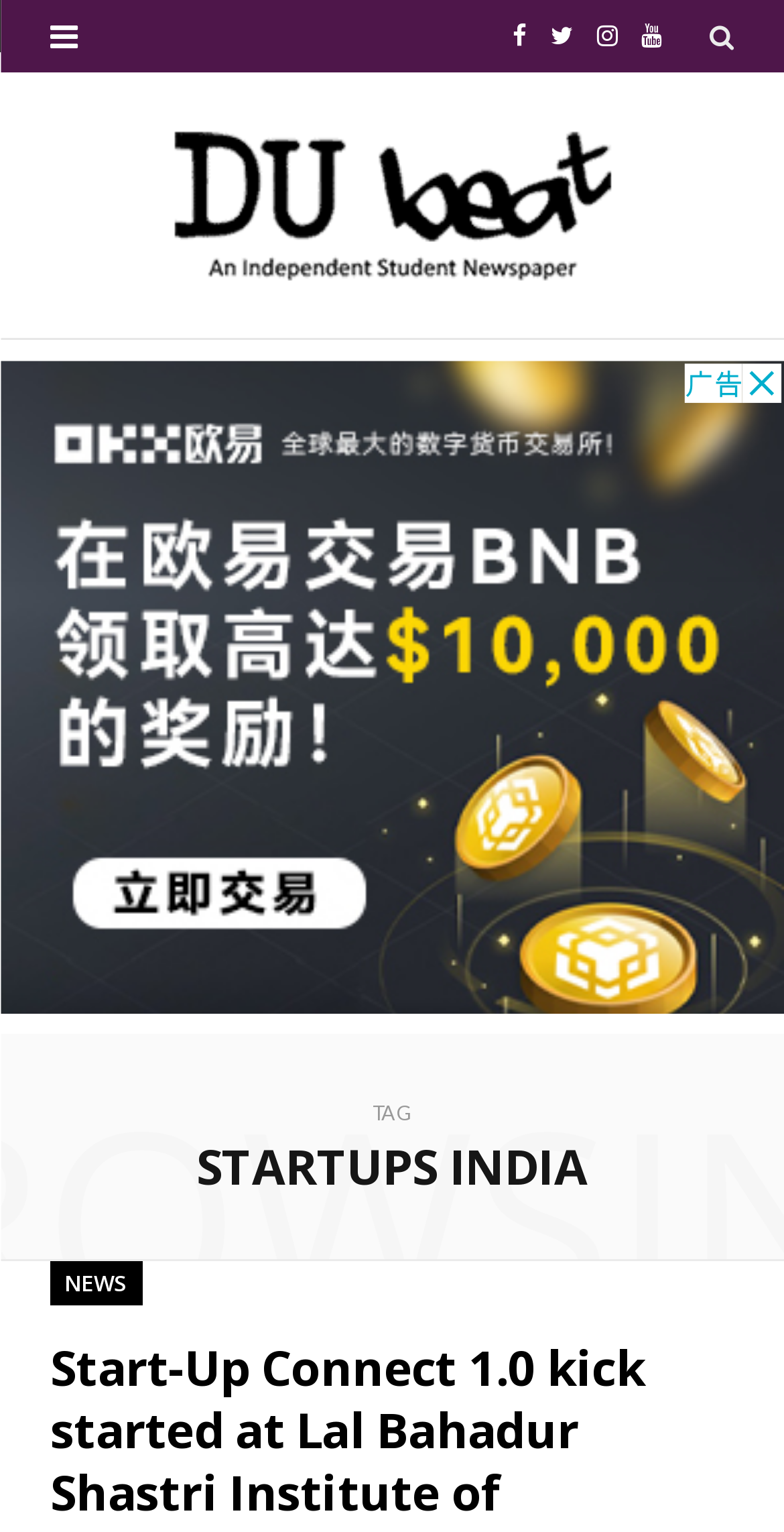Please identify the bounding box coordinates of the element's region that needs to be clicked to fulfill the following instruction: "Check NEWS section". The bounding box coordinates should consist of four float numbers between 0 and 1, i.e., [left, top, right, bottom].

[0.064, 0.823, 0.182, 0.852]